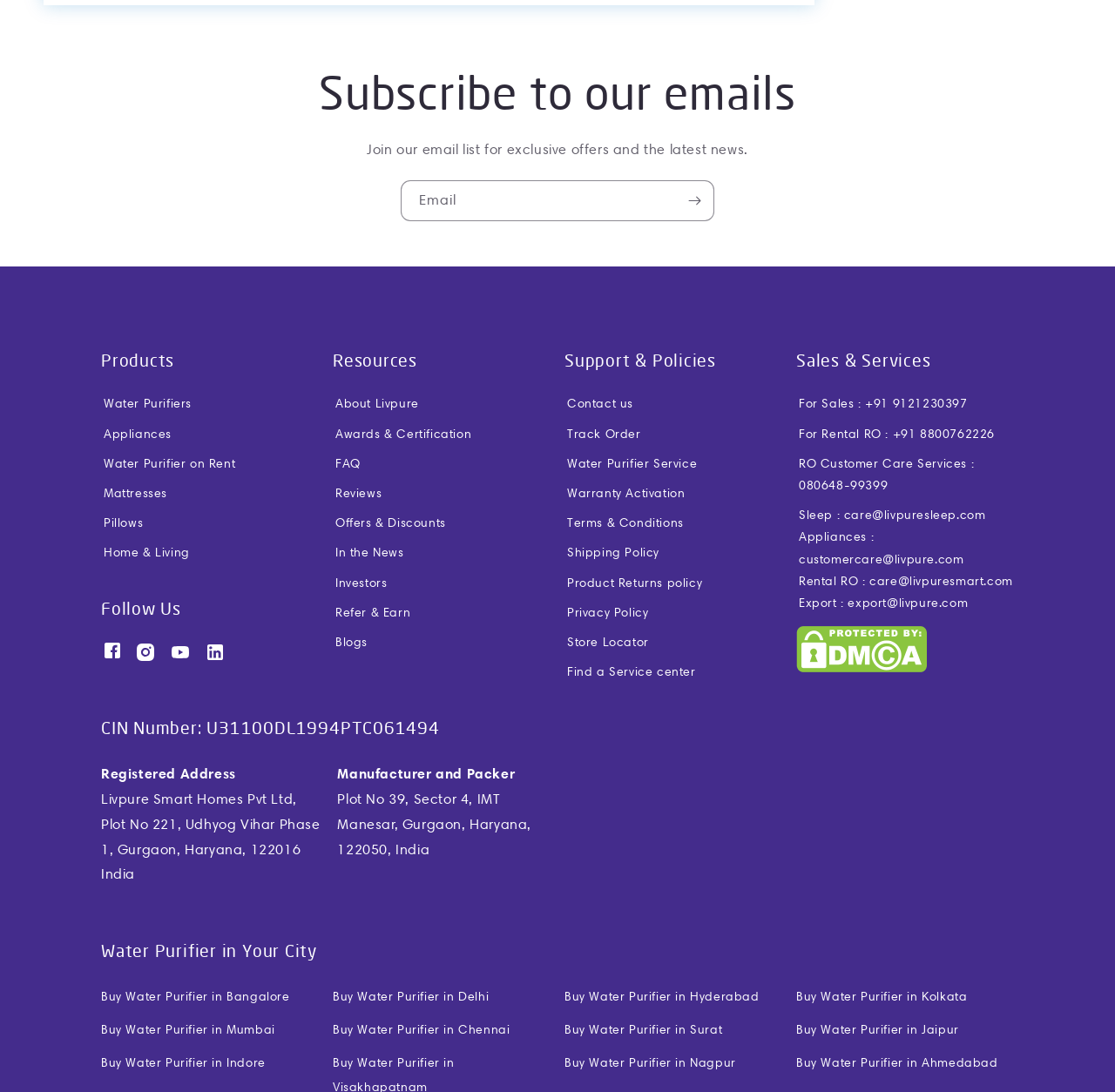What types of products are offered by Livpure?
Using the image, provide a concise answer in one word or a short phrase.

Water Purifiers, Appliances, Mattresses, etc.